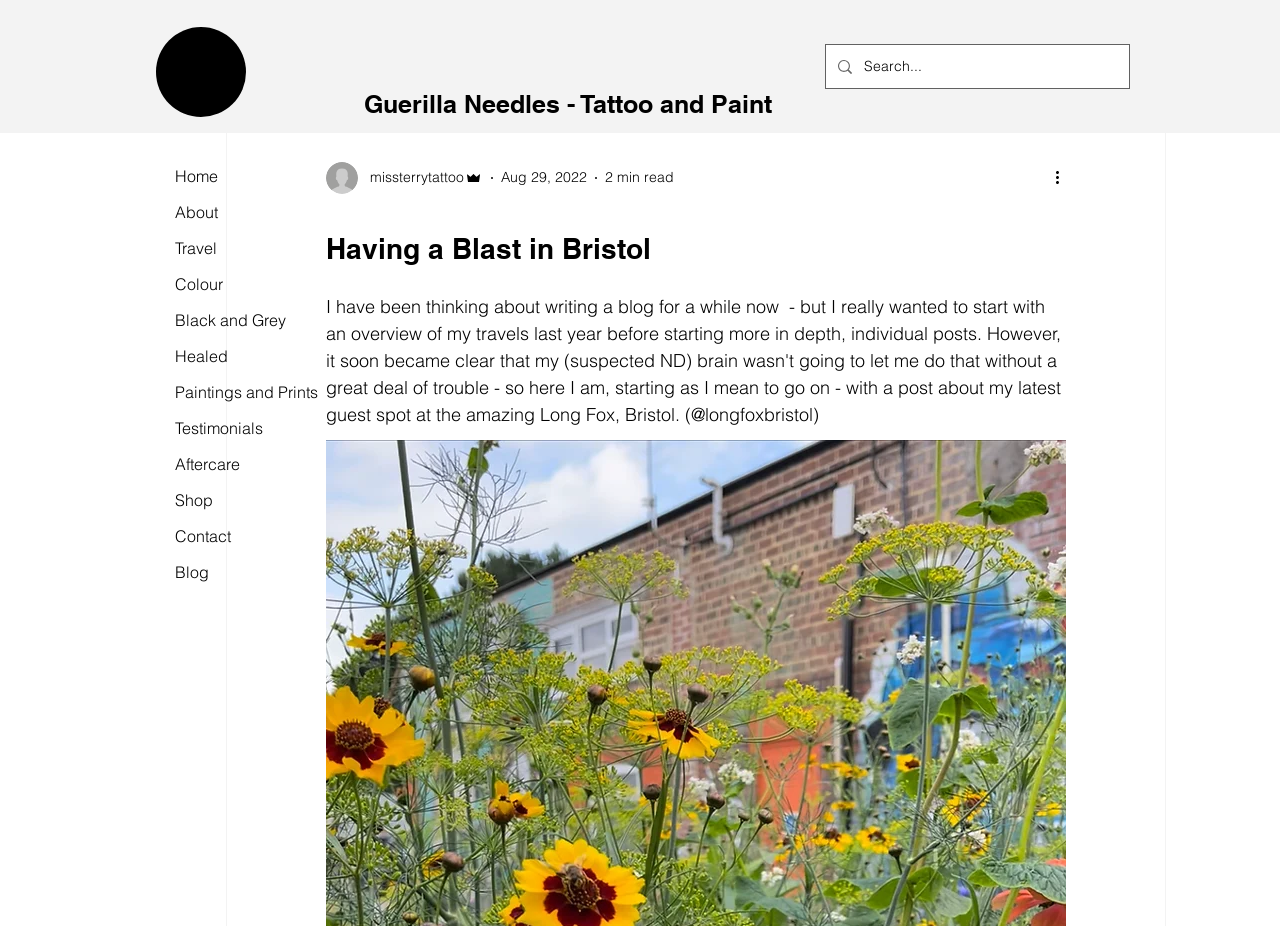Locate the bounding box of the UI element described in the following text: "aria-label="Search..." name="q" placeholder="Search..."".

[0.675, 0.049, 0.849, 0.095]